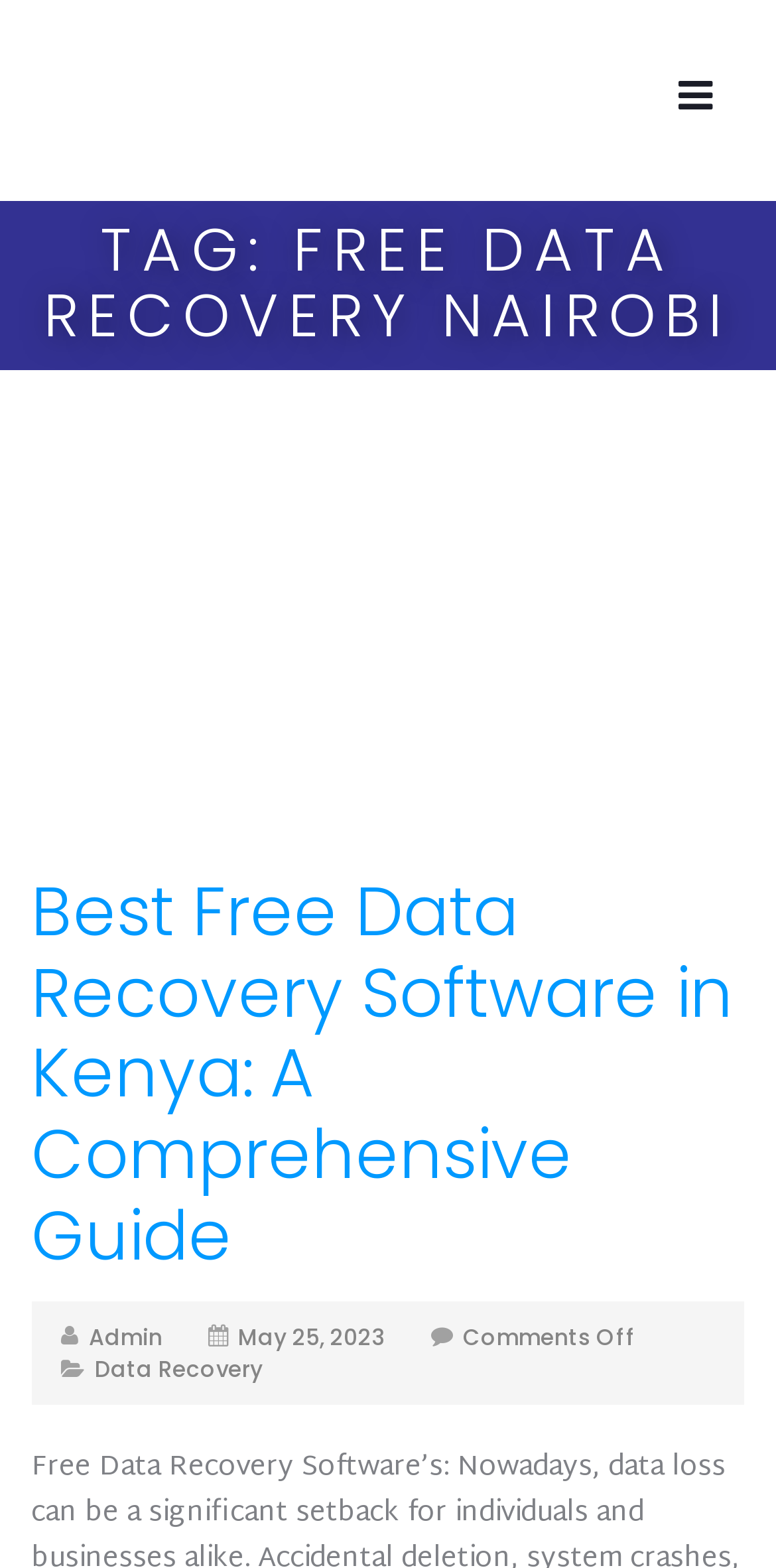Generate a thorough caption that explains the contents of the webpage.

The webpage is about free data recovery in Nairobi, with a prominent heading "TAG: FREE DATA RECOVERY NAIROBI" at the top. Below this heading, there is a link "Best Free Data Recovery Software in Kenya" accompanied by an image with the same title. 

Further down, there is another heading "Best Free Data Recovery Software in Kenya: A Comprehensive Guide" which is also a link. On the bottom right, there are three links: "Admin", "May 25, 2023", and "Data Recovery". Additionally, there is a static text "Comments Off" located above the "Data Recovery" link.